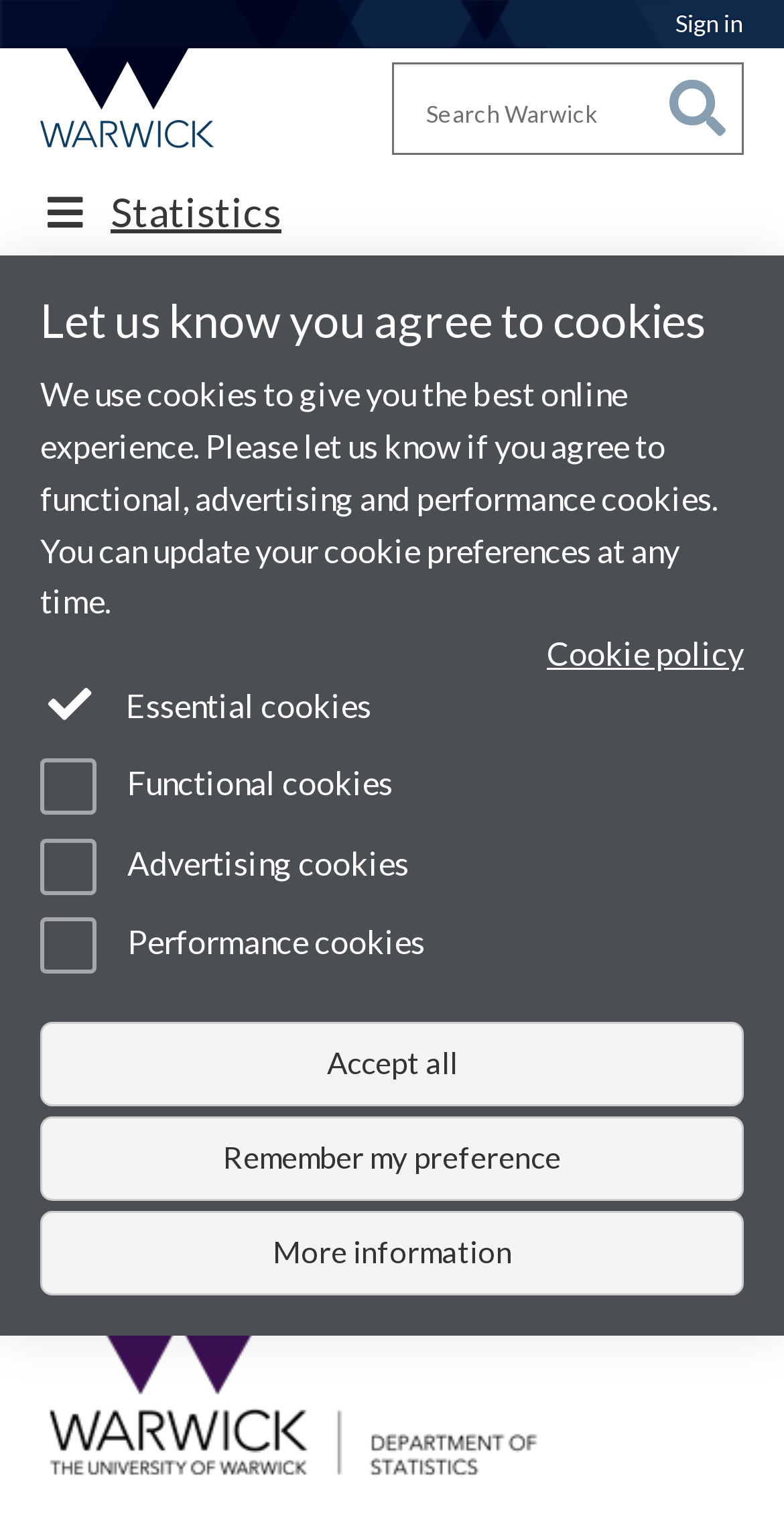What is the text of the first link in the navigation bar?
Based on the screenshot, provide a one-word or short-phrase response.

Sign in